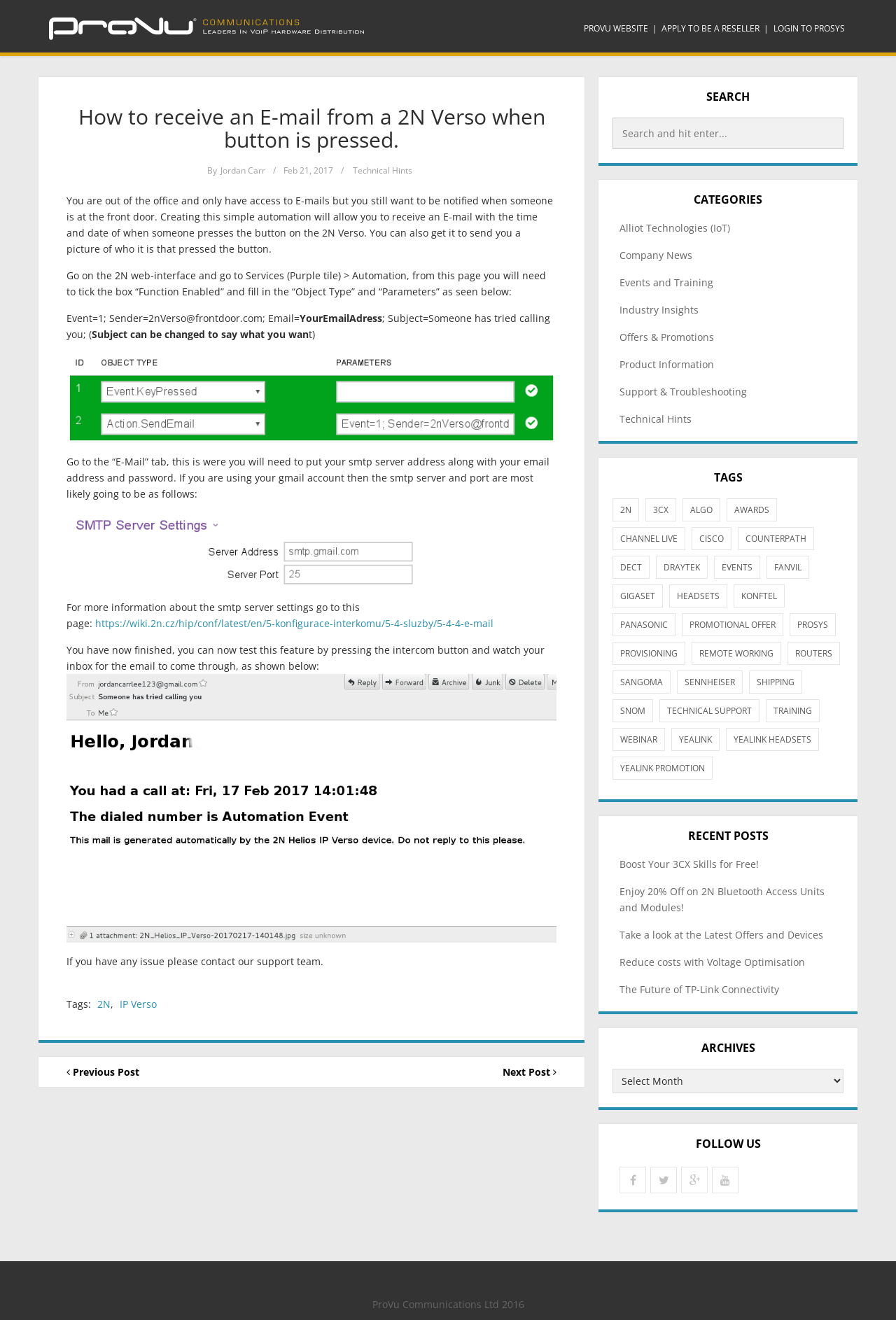Identify the bounding box coordinates of the section to be clicked to complete the task described by the following instruction: "Click on the 'Next Post' link". The coordinates should be four float numbers between 0 and 1, formatted as [left, top, right, bottom].

[0.348, 0.8, 0.652, 0.823]